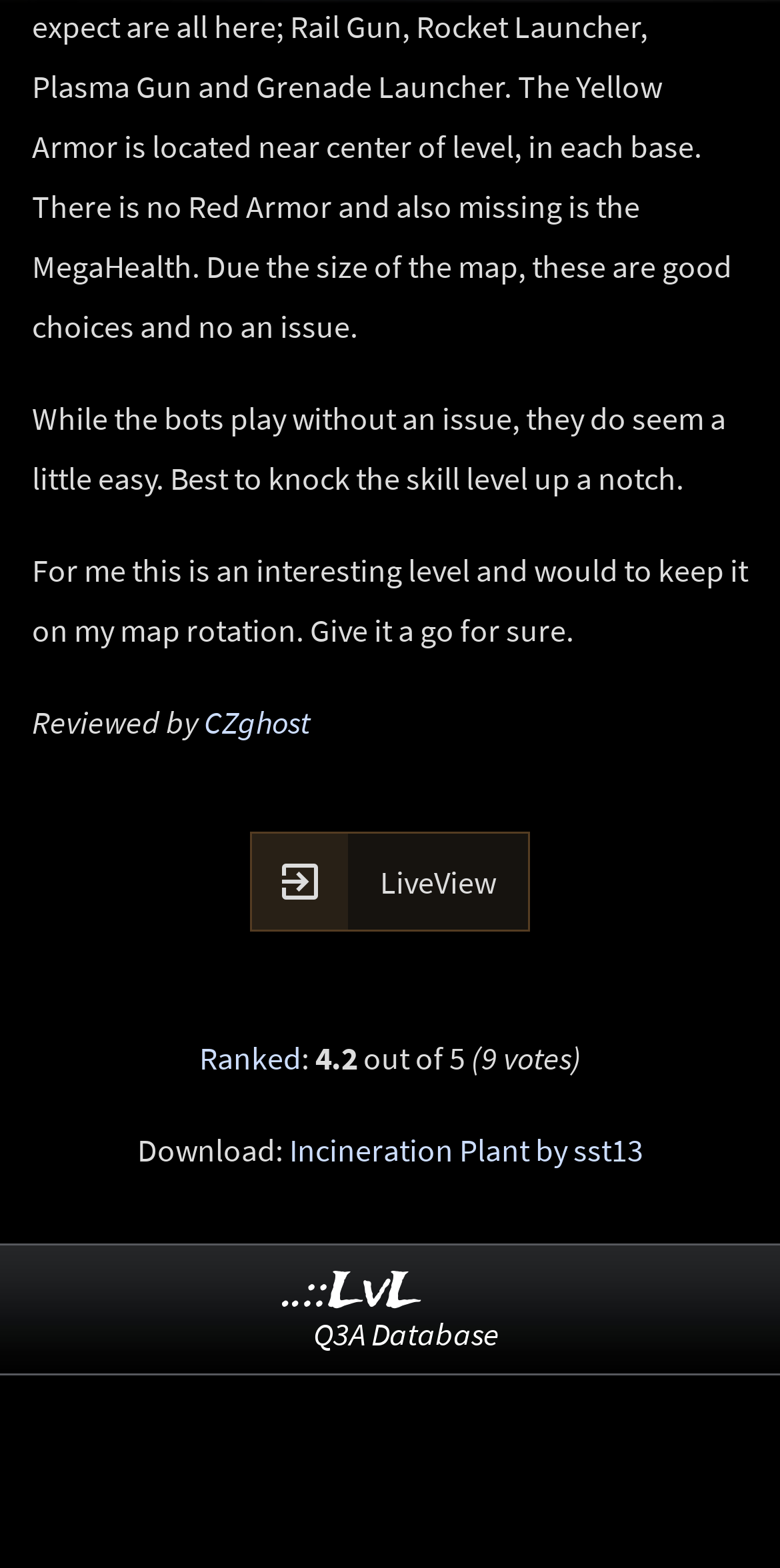What is the skill level of the bots?
Based on the visual information, provide a detailed and comprehensive answer.

The skill level of the bots can be inferred from the text that says 'While the bots play without an issue, they do seem a little easy. Best to knock the skill level up a notch.' This suggests that the bots are currently set to an easy skill level.